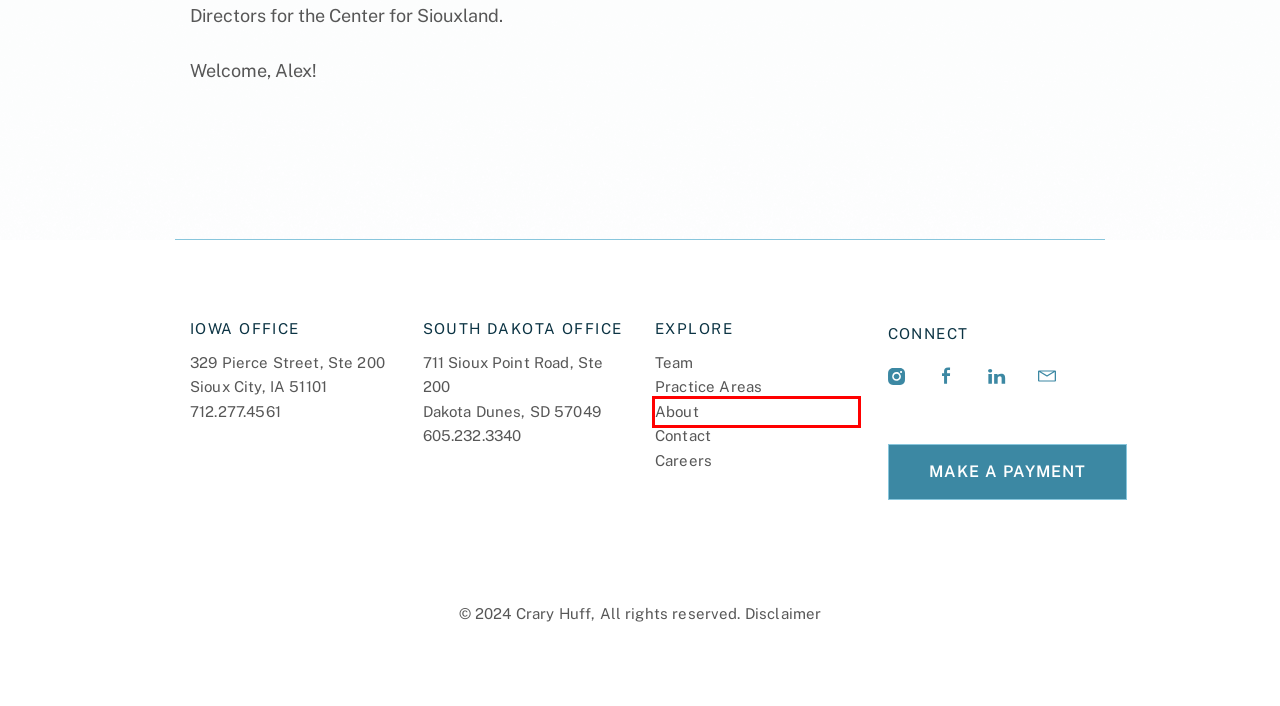You are presented with a screenshot of a webpage that includes a red bounding box around an element. Determine which webpage description best matches the page that results from clicking the element within the red bounding box. Here are the candidates:
A. Attorney Matt Gaul Admitted to Practice in Nebraska - Crary Huff Law FirmCrary Huff Law Firm
B. Contact - Crary Huff Law FirmCrary Huff Law Firm
C. Make a Payment - Crary Huff Law FirmCrary Huff Law Firm
D. Attorney Alex Berenstein Admitted to Practice in Nebraska - Crary Huff Law FirmCrary Huff Law Firm
E. Careers - Crary Huff Law FirmCrary Huff Law Firm
F. About - Crary Huff Law FirmCrary Huff Law Firm
G. Practice Areas - Crary Huff Law FirmCrary Huff Law Firm
H. Team - Crary Huff Law FirmCrary Huff Law Firm

F